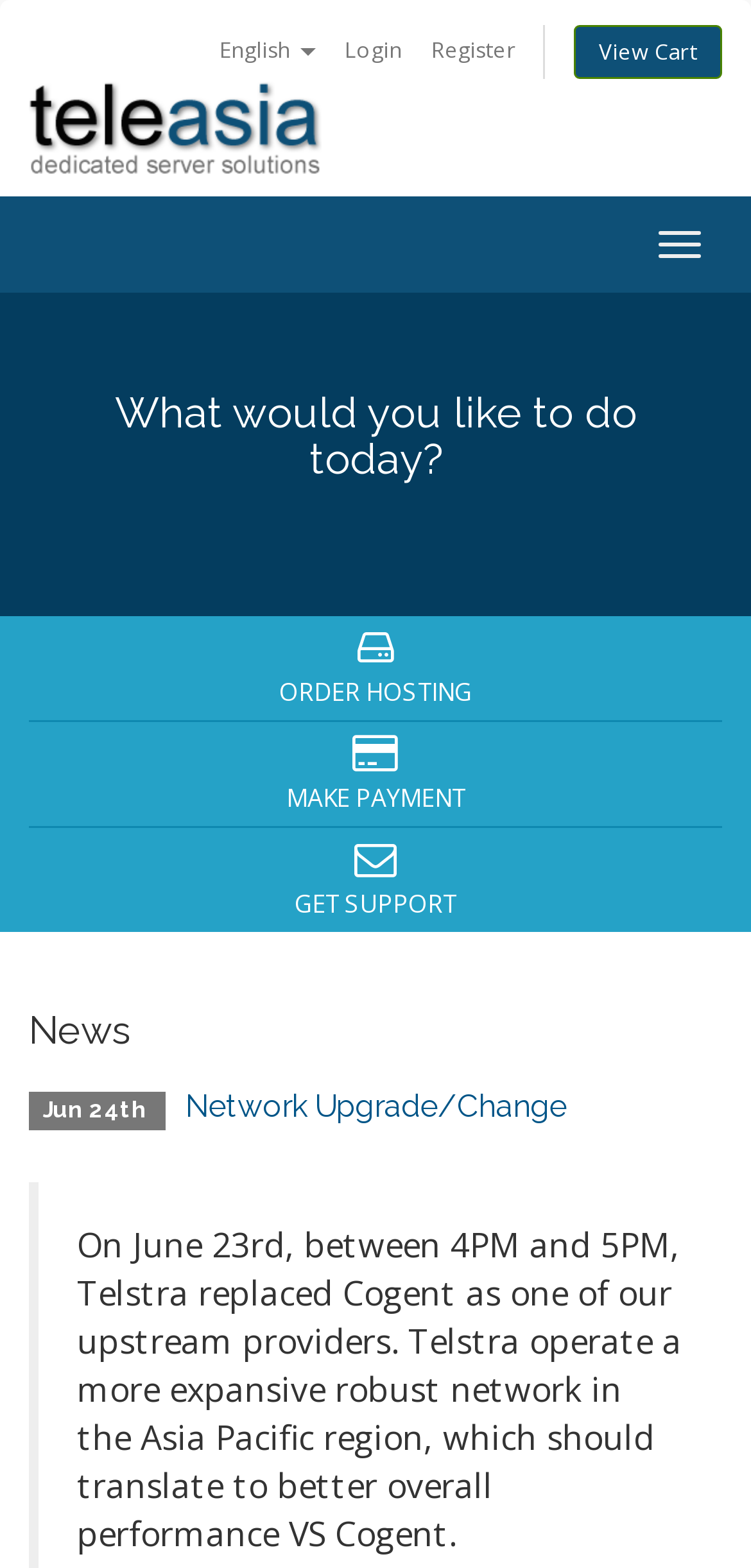Identify and provide the bounding box for the element described by: "Toggle navigation".

[0.849, 0.135, 0.962, 0.177]